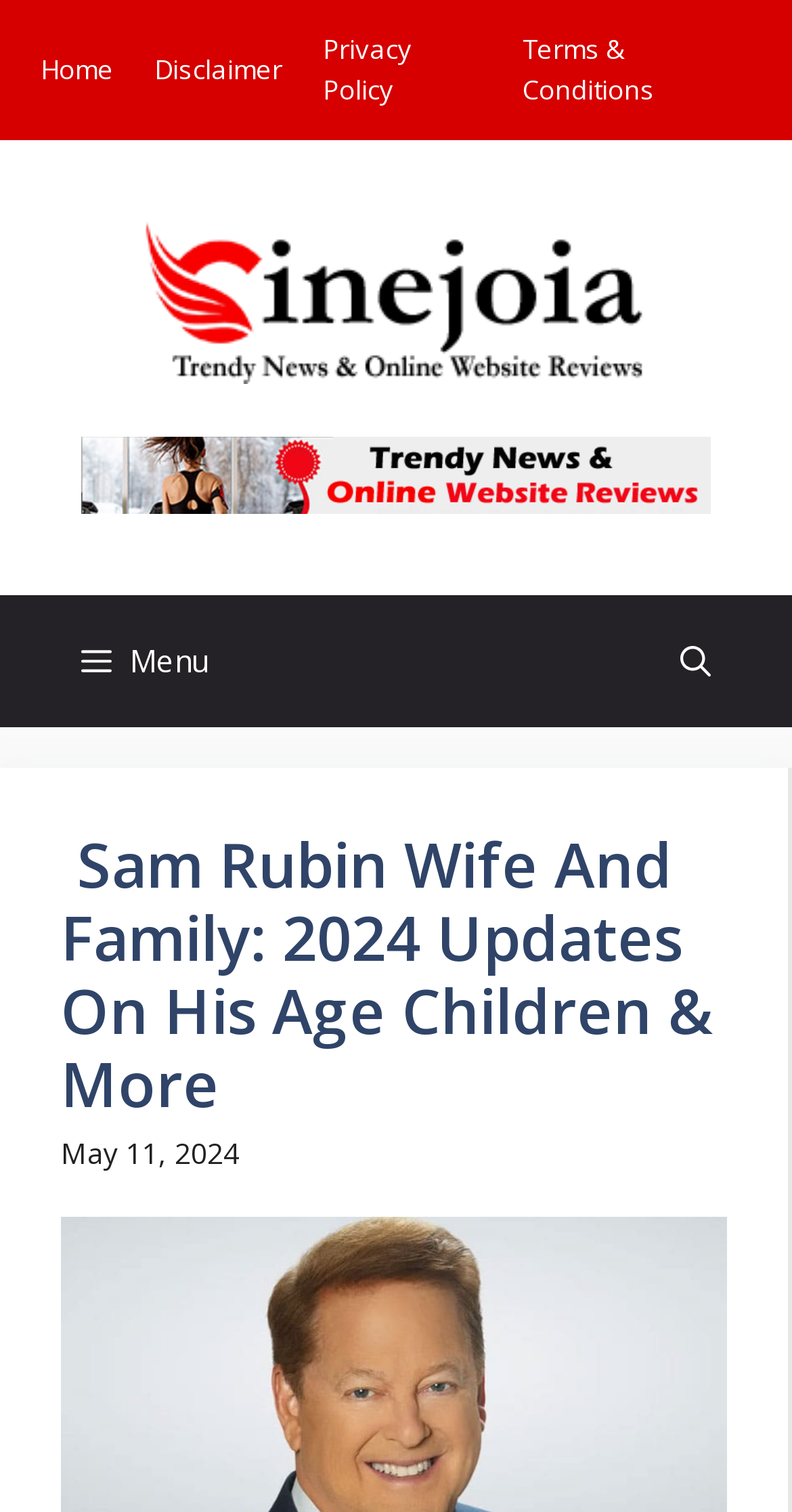Generate a detailed explanation of the webpage's features and information.

The webpage is a news website that provides trending news, viral videos, and fashion trends. At the top, there is a banner that spans the entire width of the page, containing a link to the site's homepage, "Cinejoia", accompanied by an image of the same name. Below the banner, there is a navigation menu that takes up the full width of the page, featuring a "Menu" button on the left and an "Open search" button on the right.

The main content of the page is a news article with the title "Sam Rubin Wife And Family: 2024 Updates On His Age Children & More", which is a heading that spans most of the page's width. Below the title, there is a link to the same article, followed by a timestamp "May 11, 2024" on the same line.

At the very top of the page, there are four links to "Home", "Disclaimer", "Privacy Policy", and "Terms & Conditions", arranged horizontally from left to right.